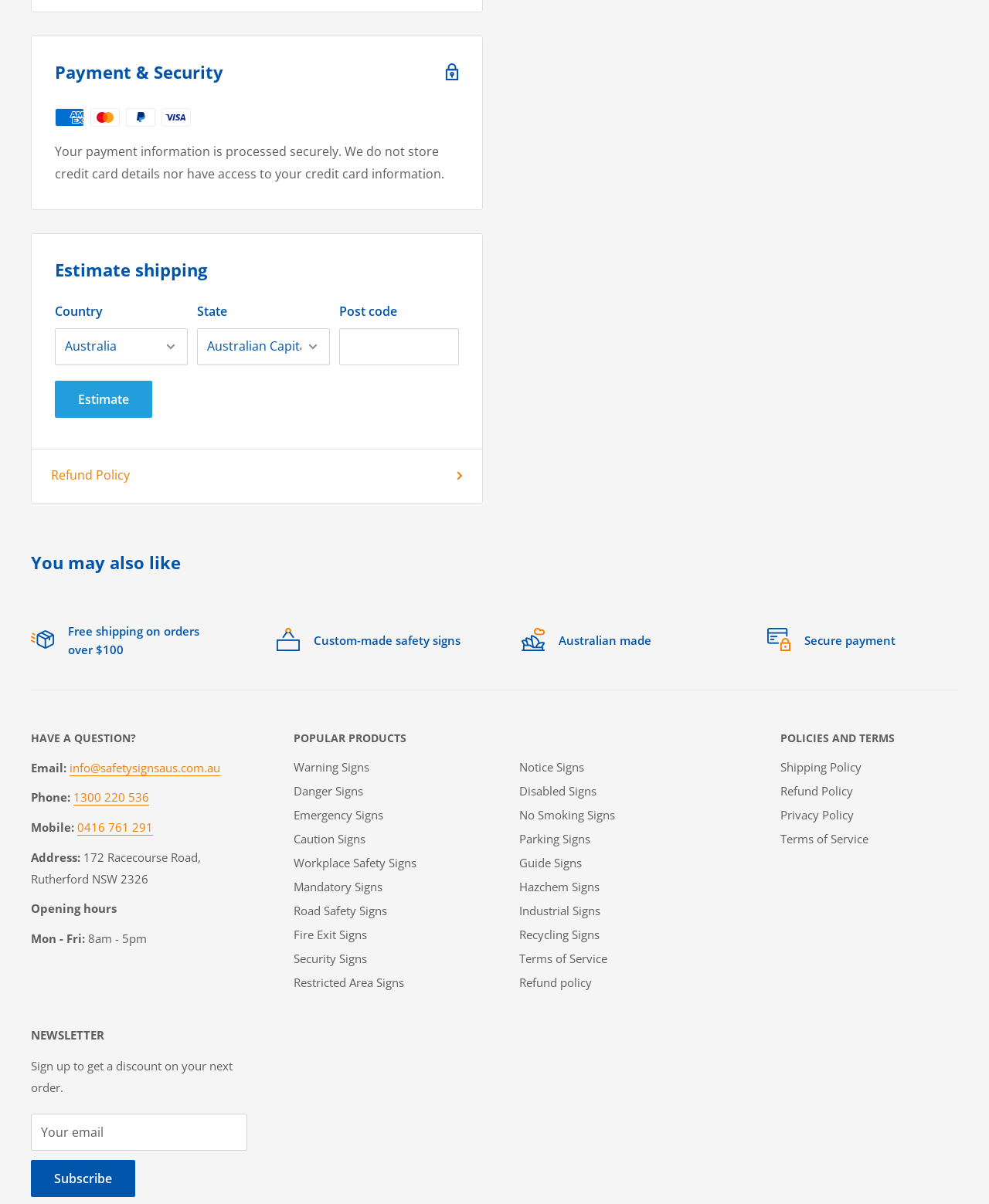Identify the bounding box coordinates of the clickable region necessary to fulfill the following instruction: "Estimate shipping". The bounding box coordinates should be four float numbers between 0 and 1, i.e., [left, top, right, bottom].

[0.055, 0.316, 0.154, 0.347]